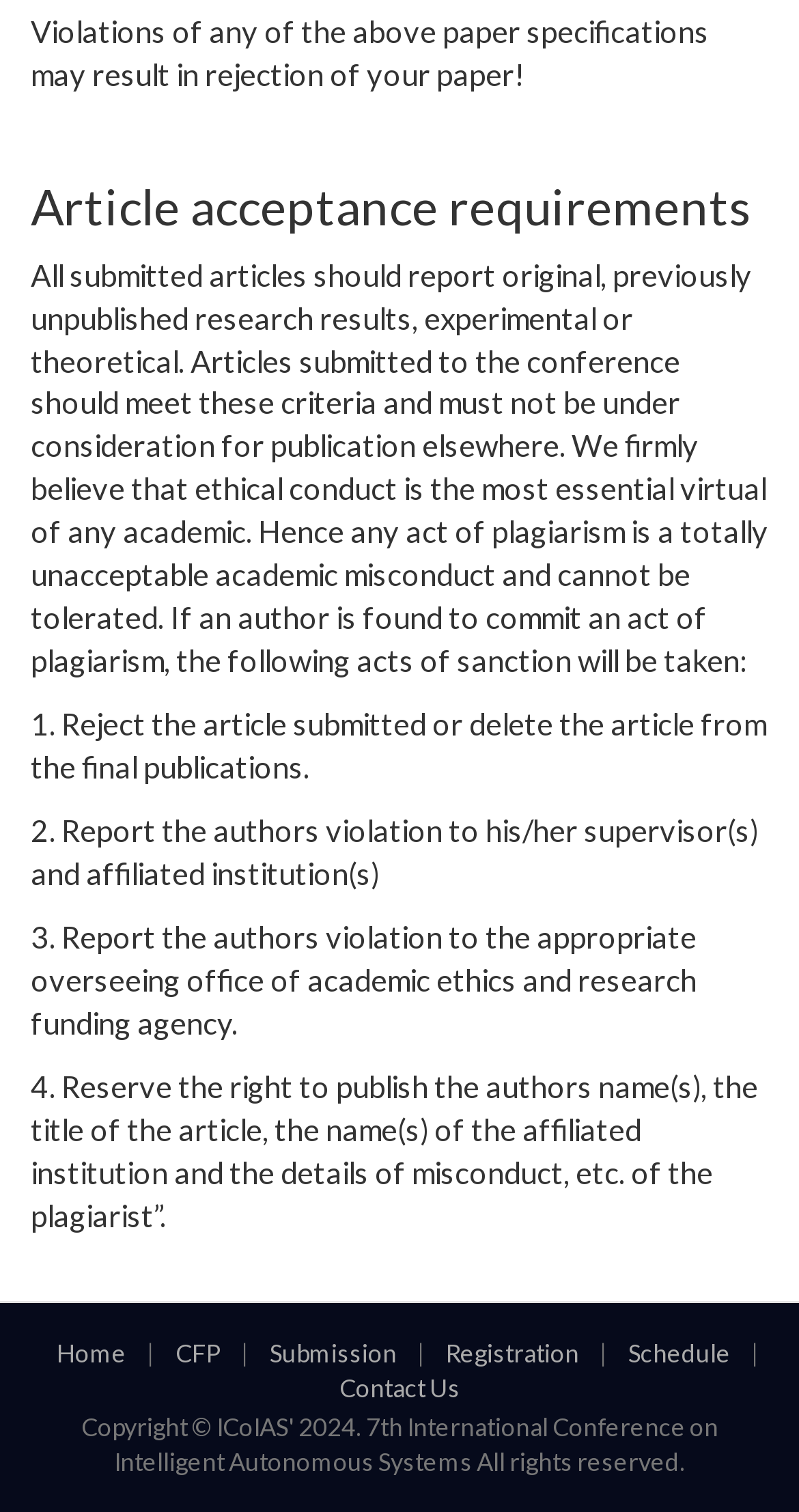What is the purpose of the conference?
Please respond to the question with as much detail as possible.

The webpage does not explicitly state the purpose of the conference, but based on the content, it can be inferred that the conference is for presenting and publishing original academic research.